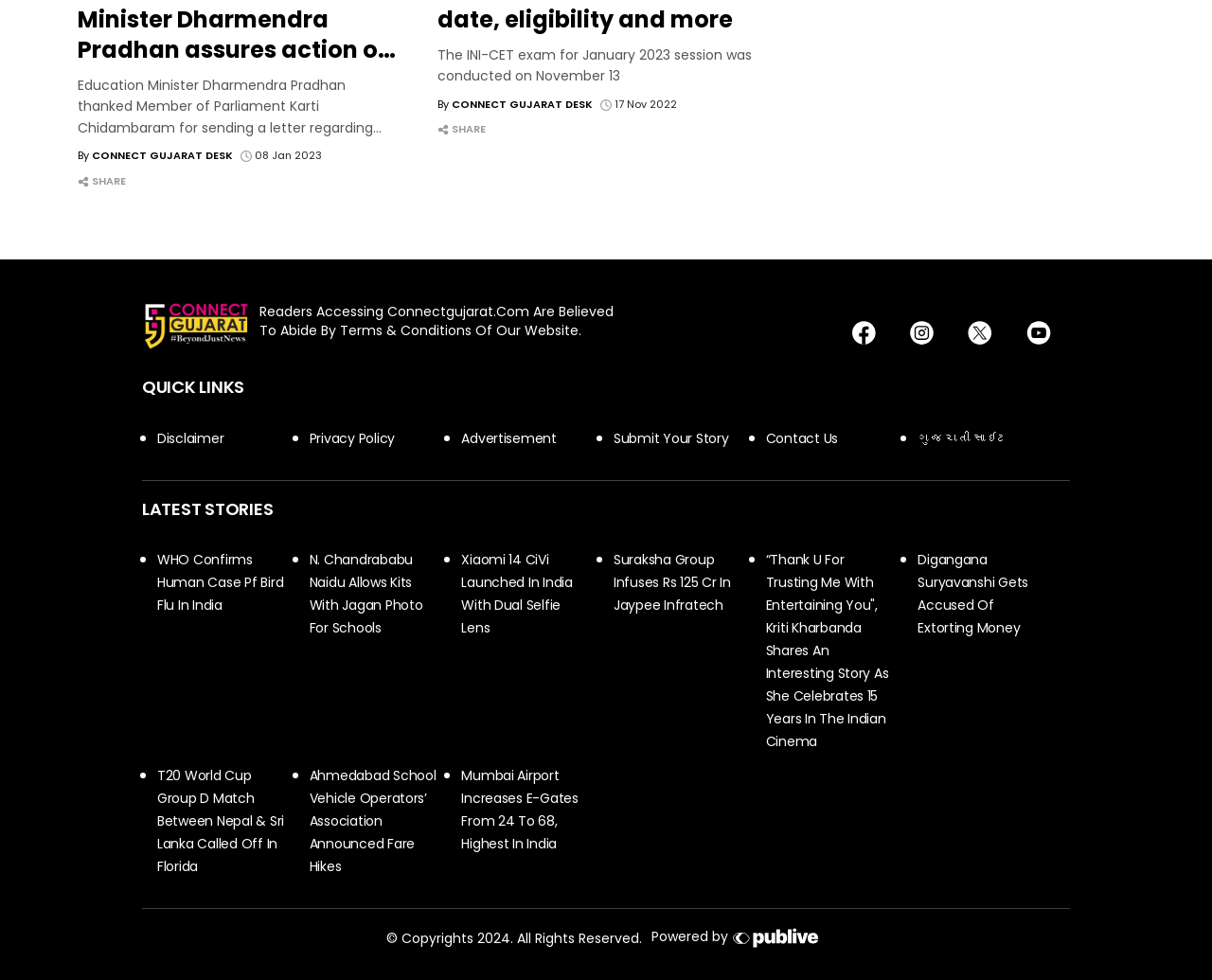What is the title of the latest story about a human case of bird flu?
Please use the visual content to give a single word or phrase answer.

WHO Confirms human case of Bird Flu in India